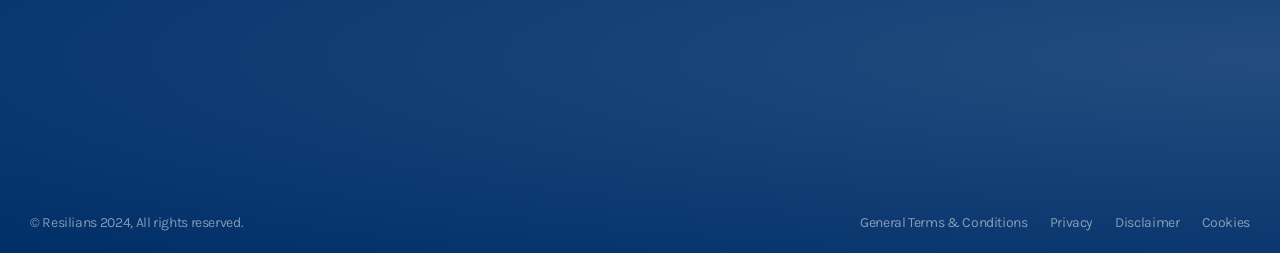What is the name of the LinkedIn page? Observe the screenshot and provide a one-word or short phrase answer.

Resilians op LinkedIn